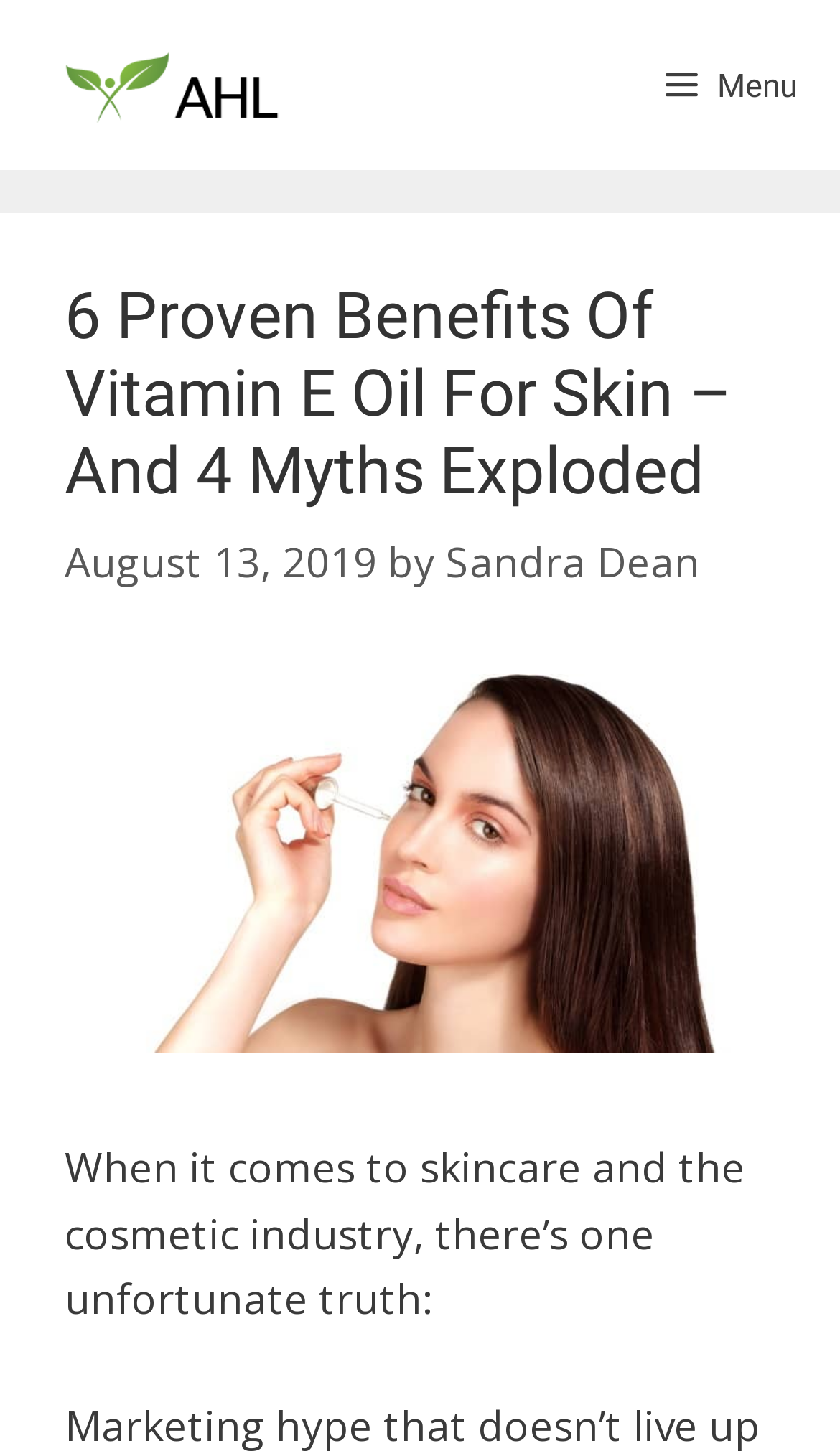What is the name of the author of this article?
Based on the image, provide a one-word or brief-phrase response.

Sandra Dean